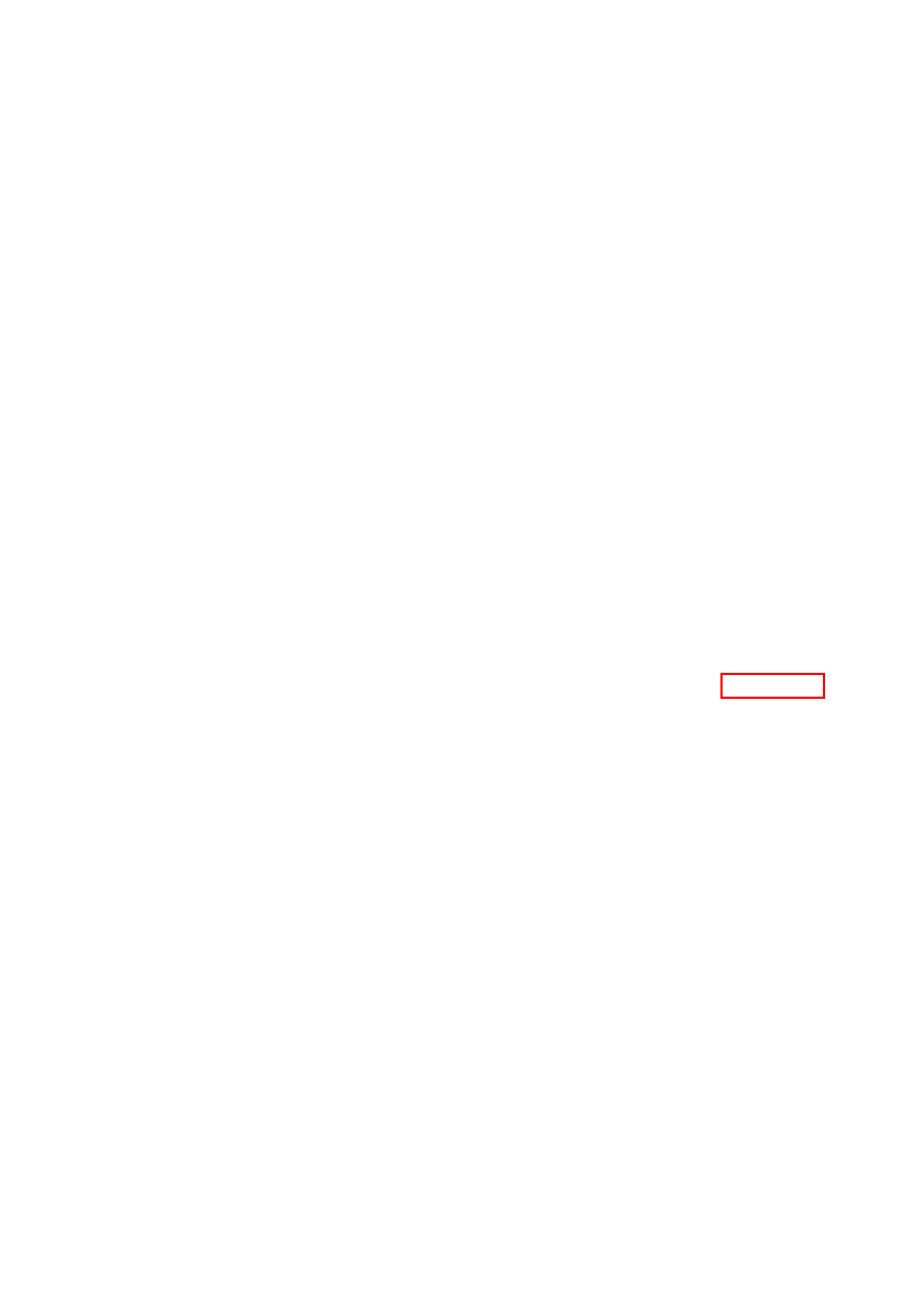Please examine the screenshot provided, which contains a red bounding box around a UI element. Select the webpage description that most accurately describes the new page displayed after clicking the highlighted element. Here are the candidates:
A. Grants for Seniors Archives - Get Government Grants
B. Free dental clinics Archives - Get Government Grants
C. Grants for Students Archives - Get Government Grants
D. Farm Grants Archives - Get Government Grants
E. Music Grants Archives - Get Government Grants
F. Wedding grants Archives - Get Government Grants
G. Government Financial Assistance Archives - Get Government Grants
H. Grants for Elevators in Churches 2024

C